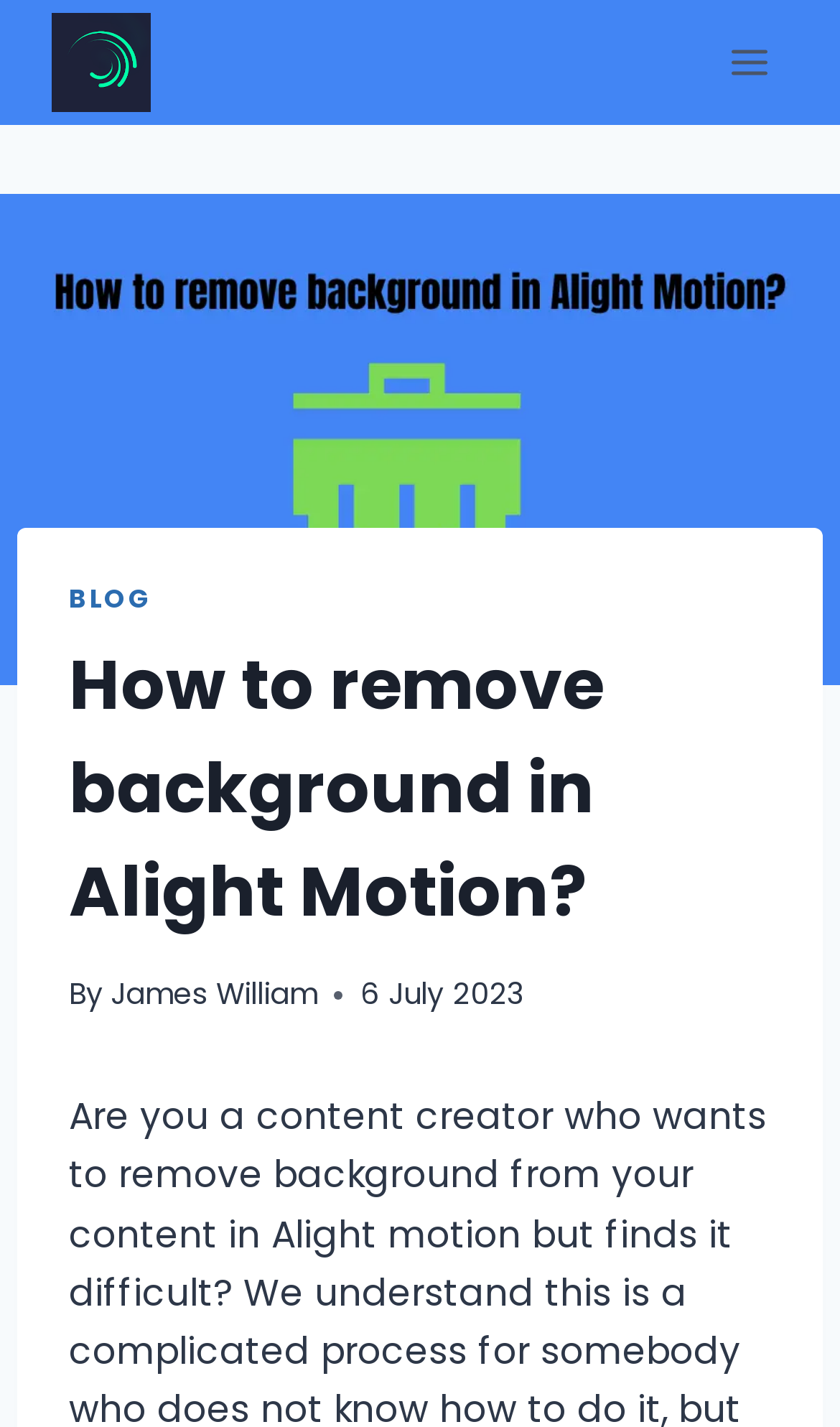What is the main topic of the webpage?
Use the image to answer the question with a single word or phrase.

Removing background in Alight Motion